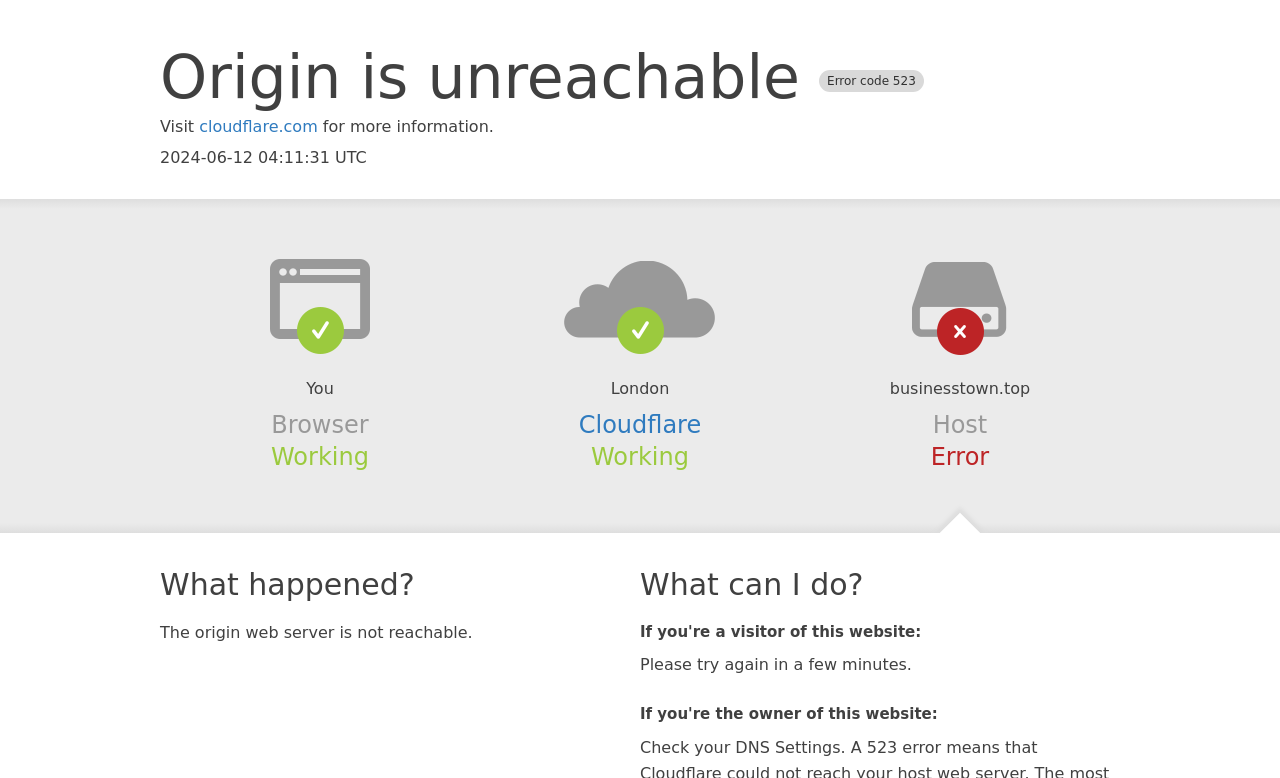Provide a brief response using a word or short phrase to this question:
What is the location of the browser?

London